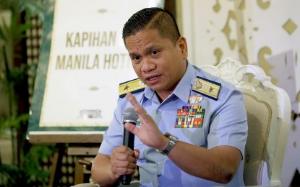What is the individual's profession?
Answer with a single word or phrase by referring to the visual content.

Police or military official